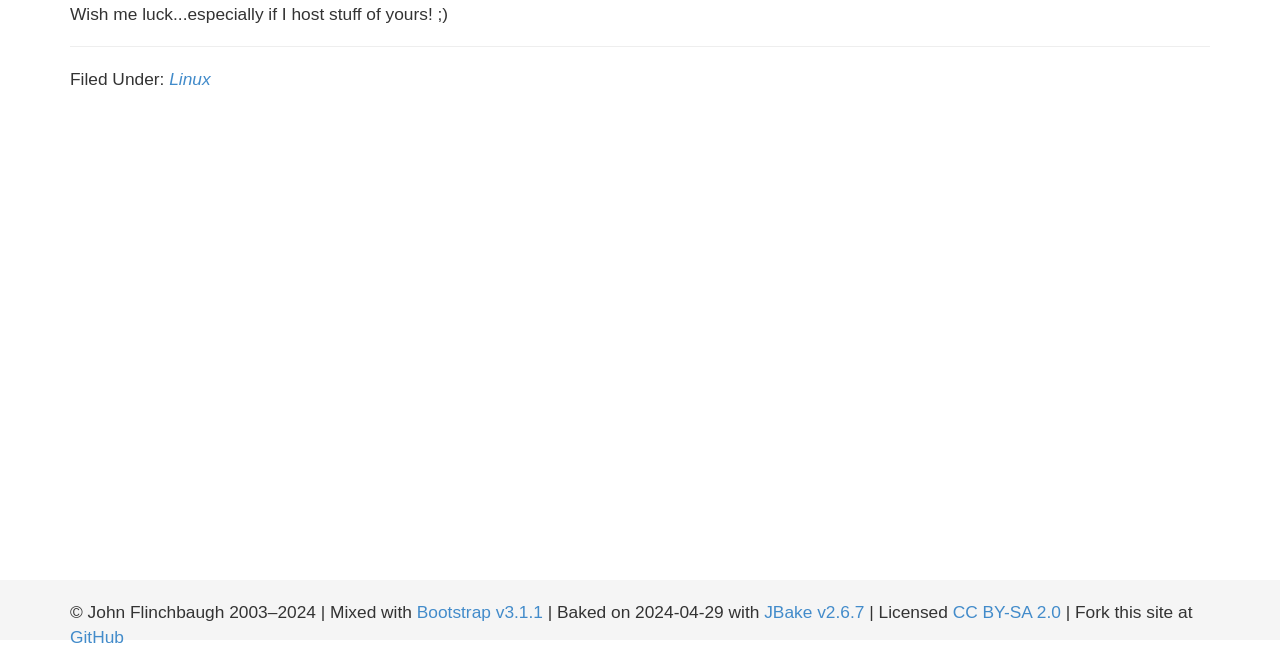Extract the bounding box for the UI element that matches this description: "CC BY-SA 2.0".

[0.744, 0.899, 0.829, 0.928]